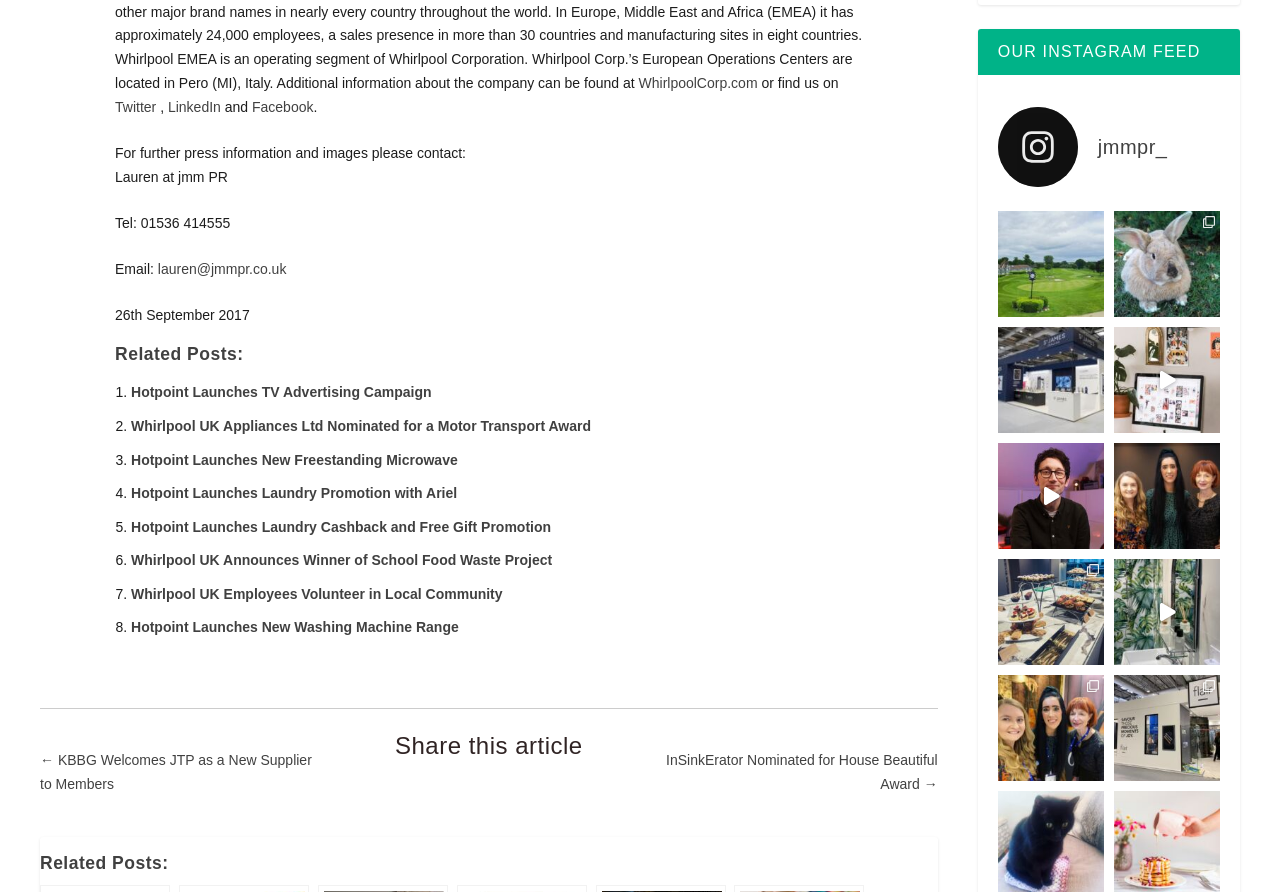Could you highlight the region that needs to be clicked to execute the instruction: "View the 'Hotpoint Launches TV Advertising Campaign' post"?

[0.102, 0.45, 0.337, 0.468]